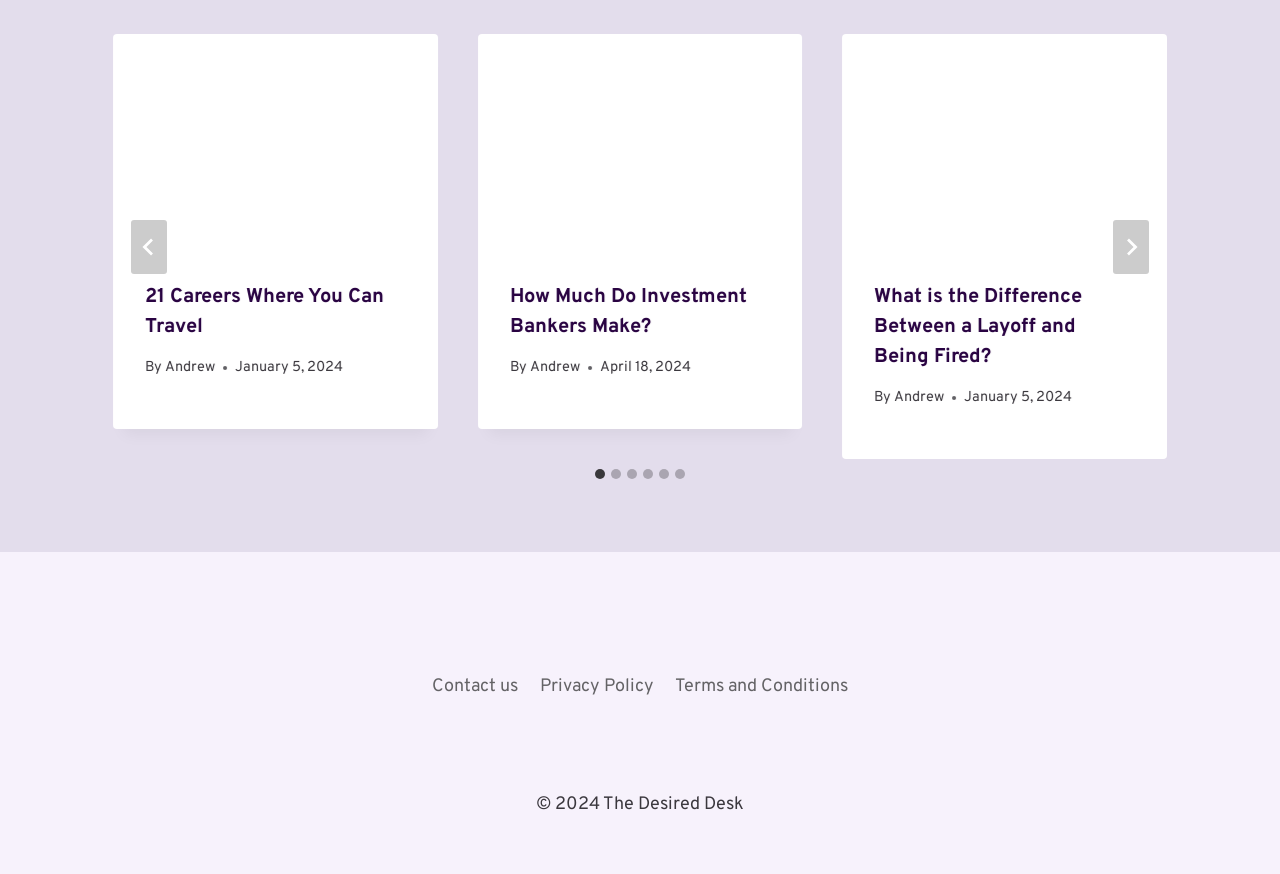What is the topic of the first slide?
Based on the image, answer the question in a detailed manner.

The first slide is labeled '1 of 6' and contains a link with the text '21 Careers Where You Can Travel'. This suggests that the topic of the first slide is related to careers, specifically those that involve travel.